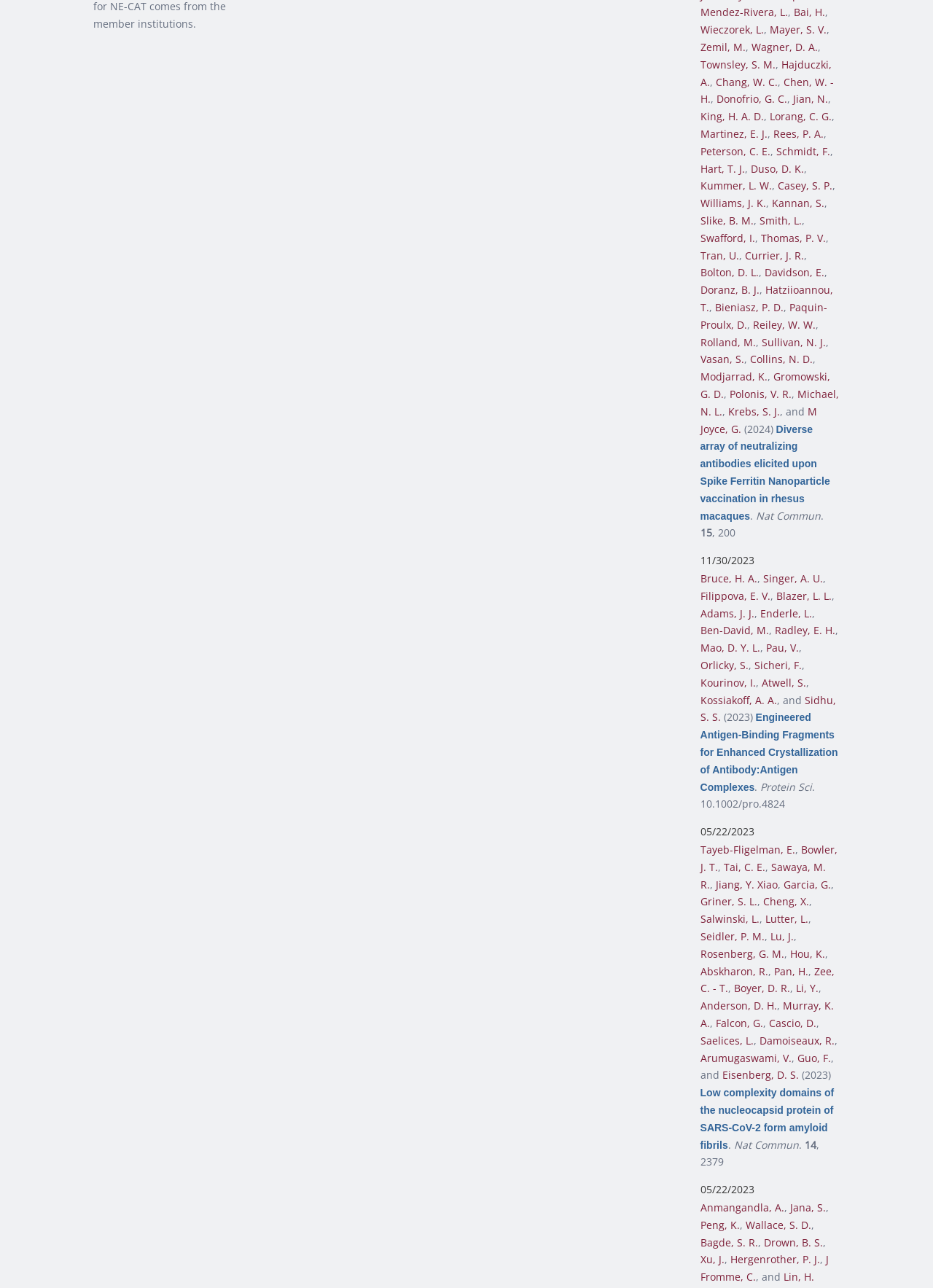Give a one-word or short phrase answer to this question: 
What is the title of the first publication?

Diverse array of neutralizing antibodies elicited upon Spike Ferritin Nanoparticle vaccination in rhesus macaques